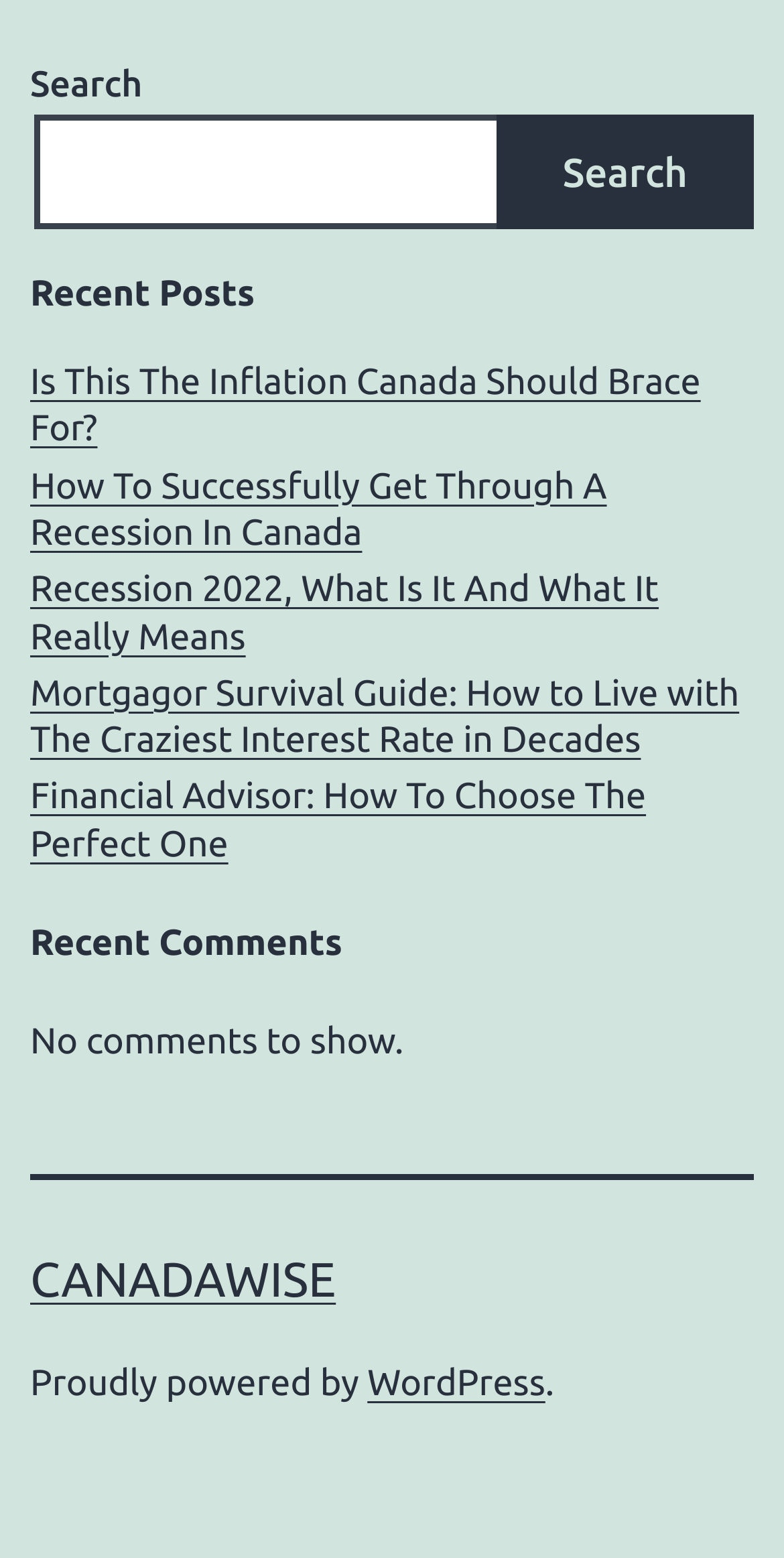What is the name of the website?
Based on the image, please offer an in-depth response to the question.

I looked at the links at the bottom of the webpage and found that the link 'CANADAWISE' is likely the name of the website.